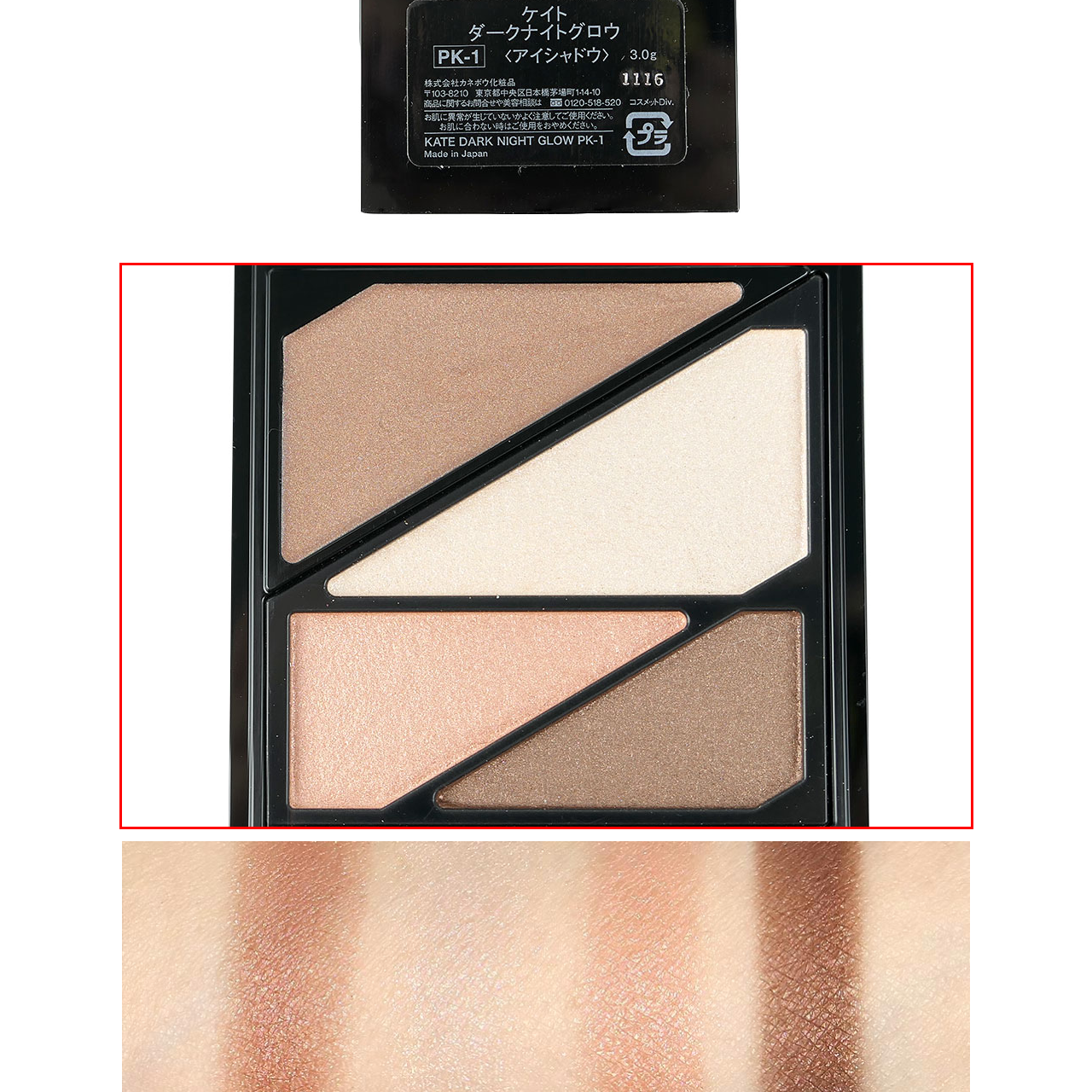Focus on the portion of the image highlighted in red and deliver a detailed explanation for the following question: What is the finish of the eyeshadows in the palette?

The caption describes the colors as having a lustrous finish that promises to enhance and illuminate the eyes.